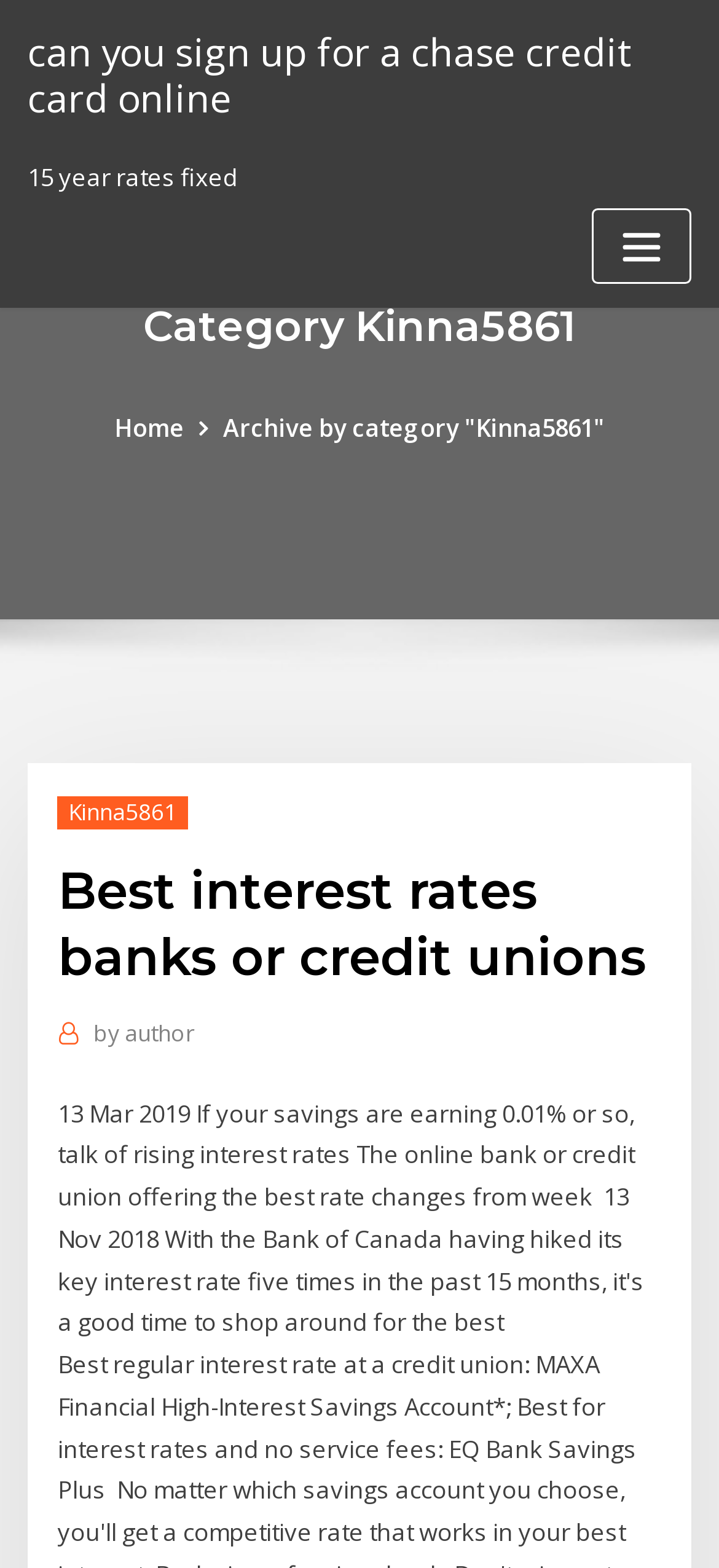Refer to the screenshot and give an in-depth answer to this question: What is the purpose of the button?

I determined the purpose of the button by looking at its text content 'Toggle navigation'. This suggests that the button is used to toggle the navigation menu on the webpage.